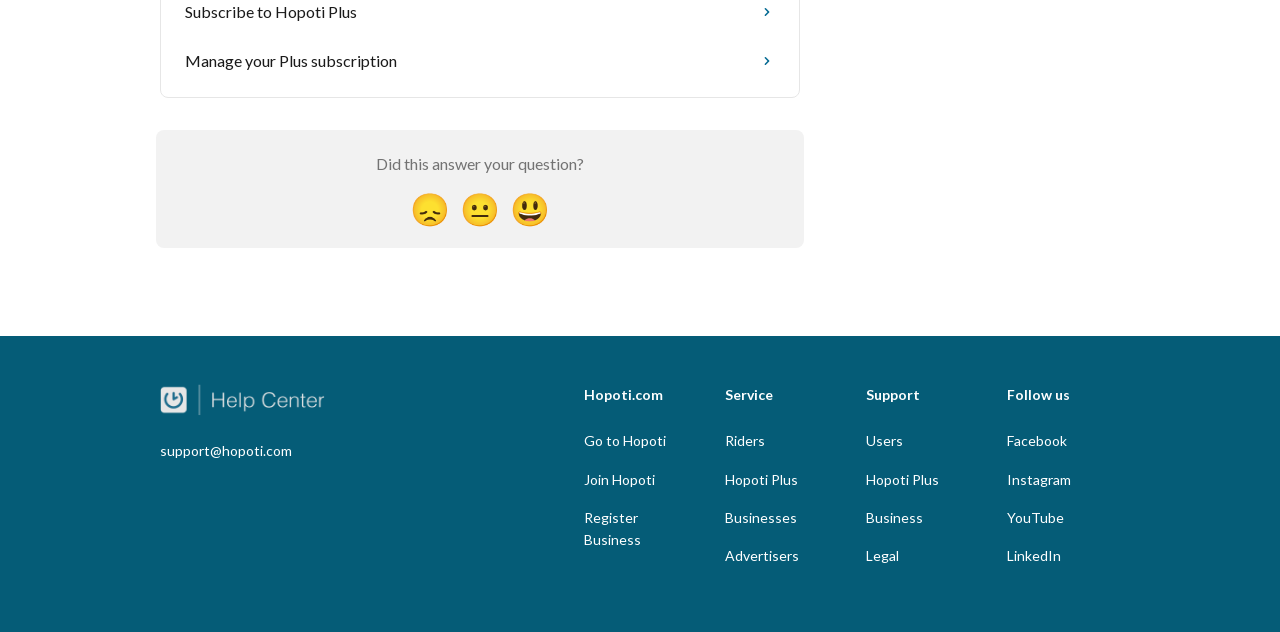Show the bounding box coordinates of the element that should be clicked to complete the task: "Visit the school's profile".

None